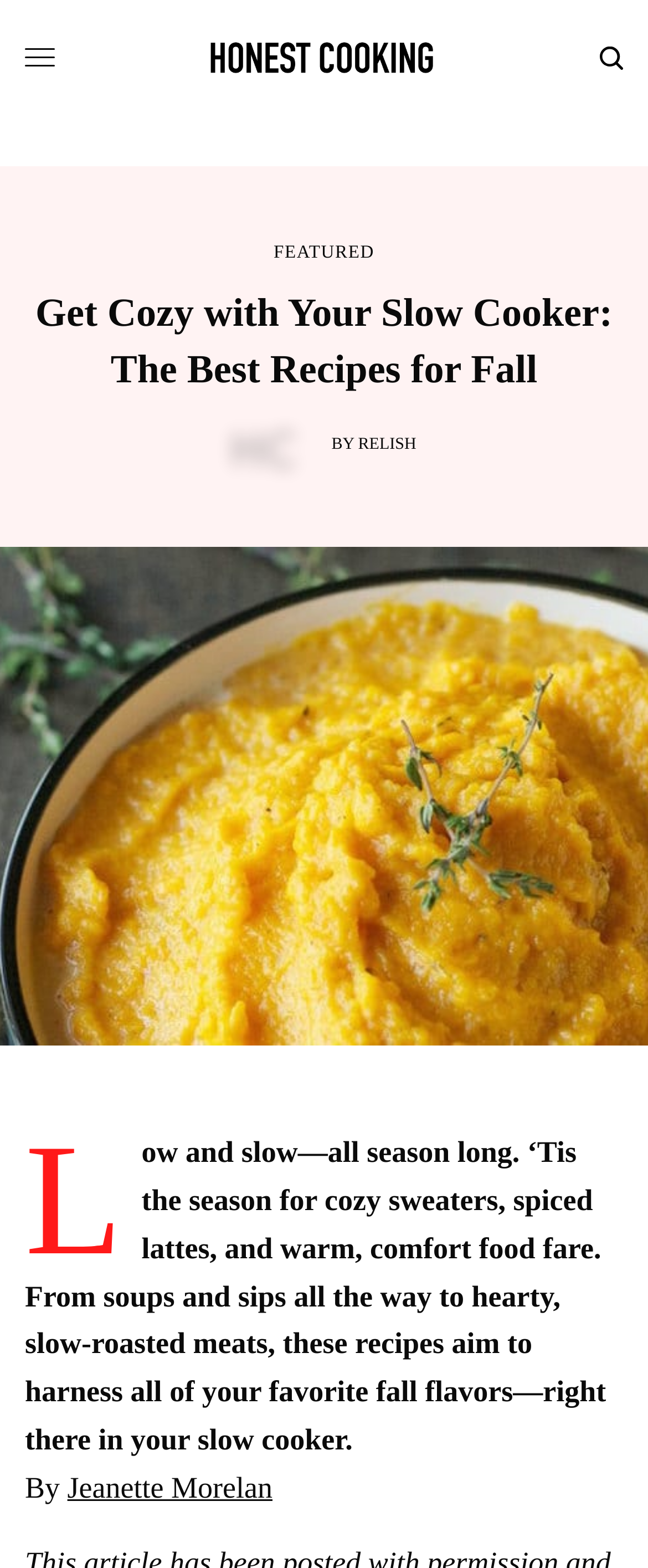Predict the bounding box for the UI component with the following description: "Featured".

[0.422, 0.156, 0.578, 0.167]